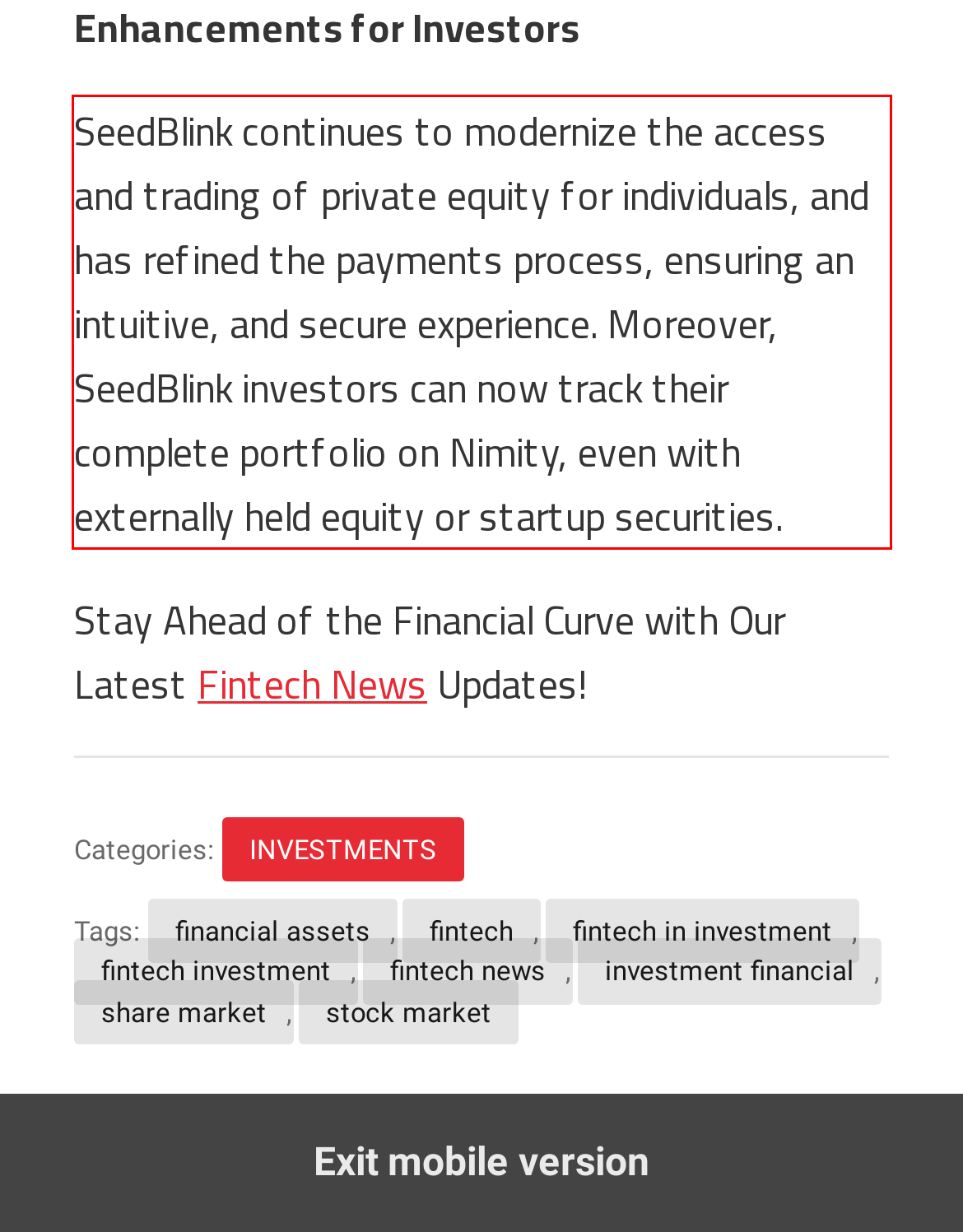Analyze the screenshot of the webpage that features a red bounding box and recognize the text content enclosed within this red bounding box.

SeedBlink continues to modernize the access and trading of private equity for individuals, and has refined the payments process, ensuring an intuitive, and secure experience. Moreover, SeedBlink investors can now track their complete portfolio on Nimity, even with externally held equity or startup securities.